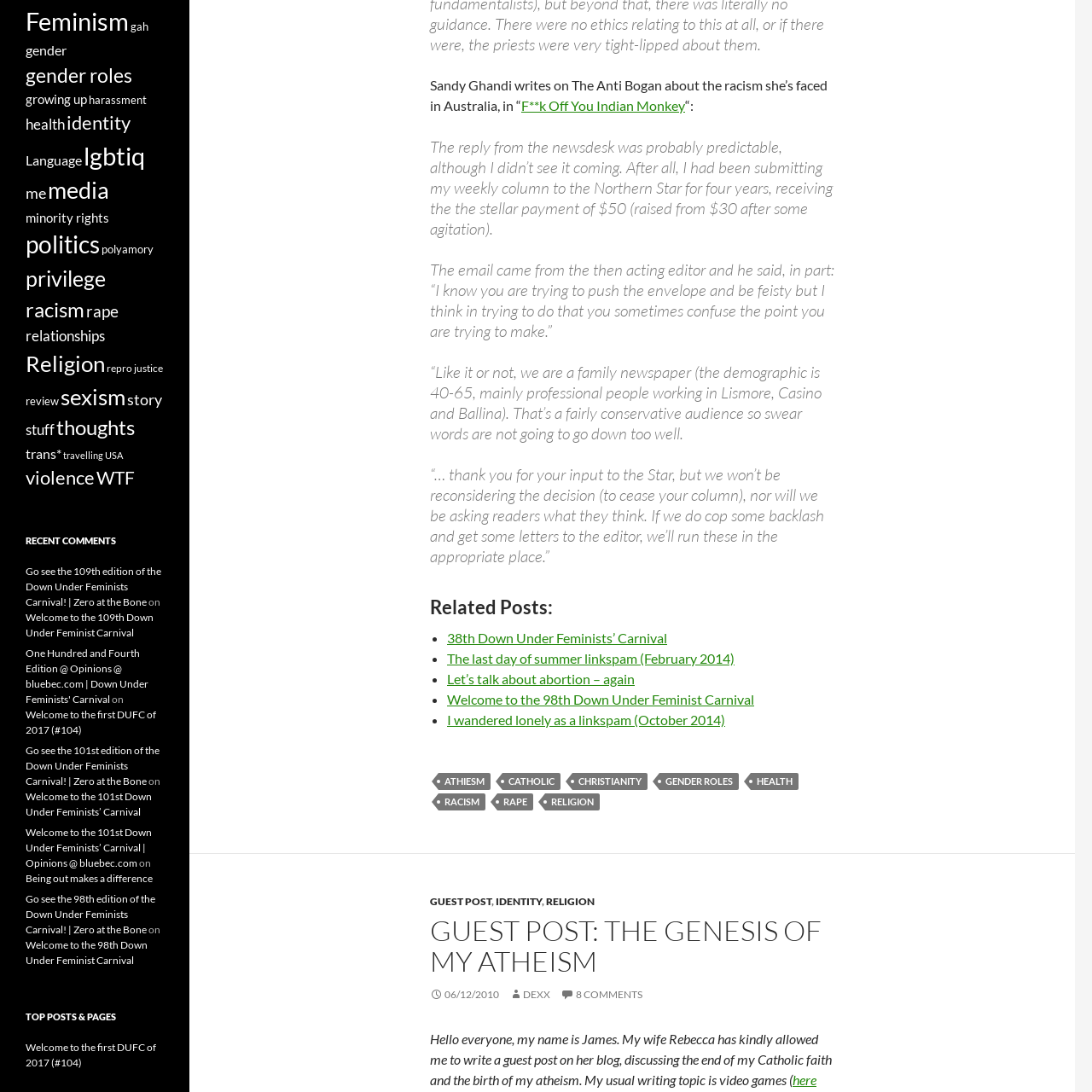Determine the bounding box coordinates for the area that should be clicked to carry out the following instruction: "Browse the 'RACISM' category".

[0.402, 0.727, 0.445, 0.742]